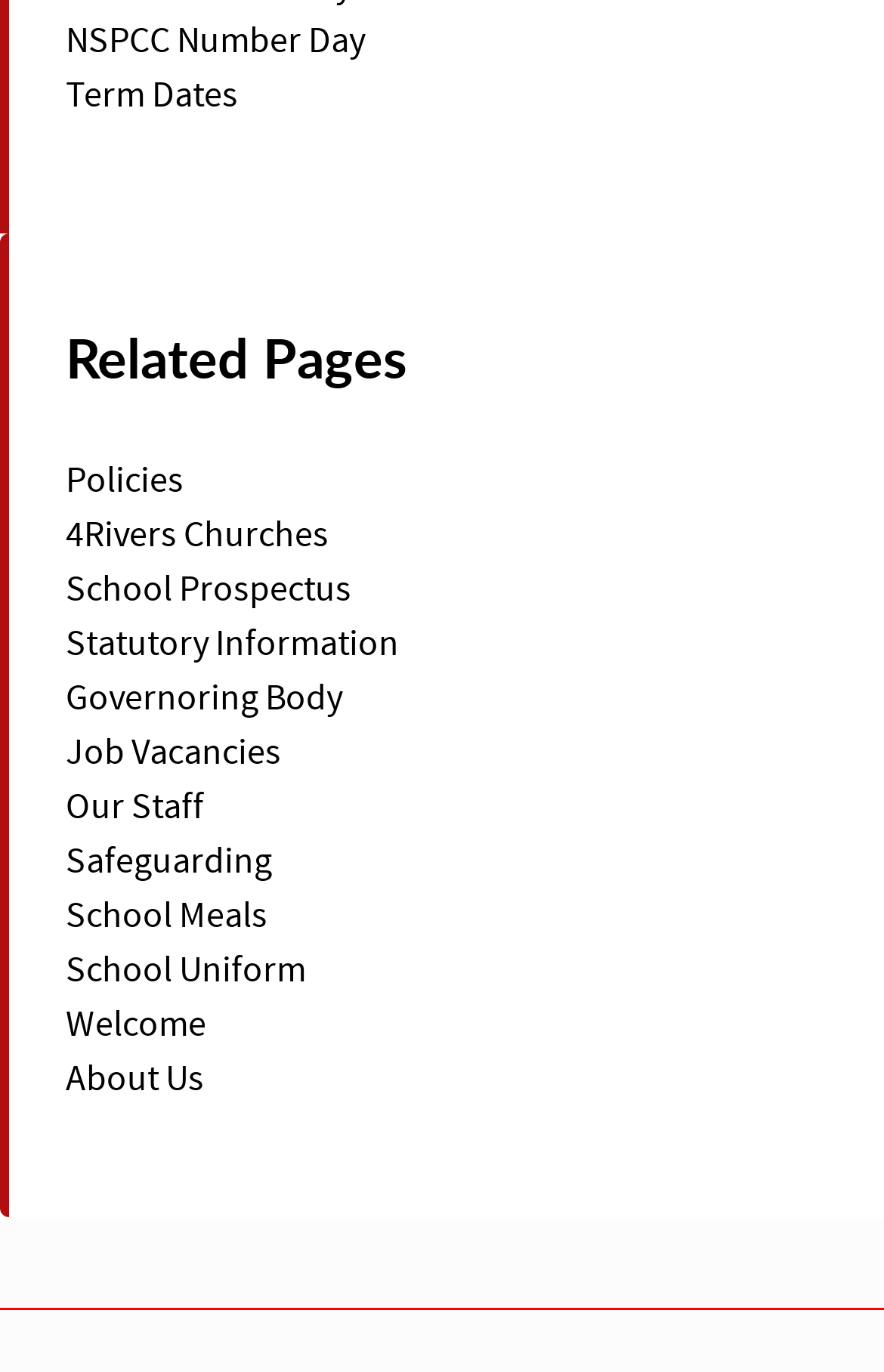Predict the bounding box for the UI component with the following description: "NSPCC Number Day".

[0.074, 0.014, 0.413, 0.044]